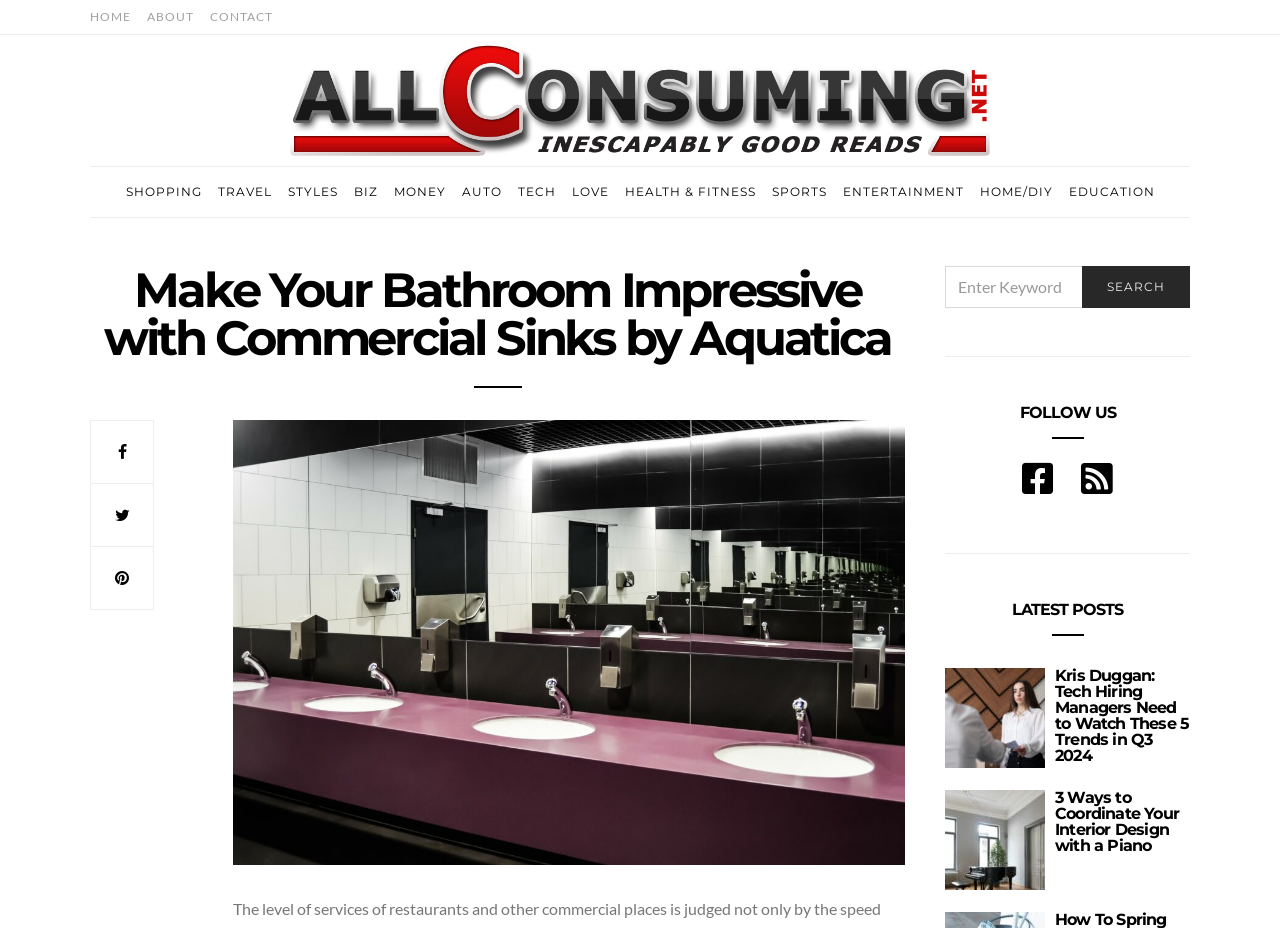Give a concise answer using only one word or phrase for this question:
What is the purpose of the search box?

To search for keywords